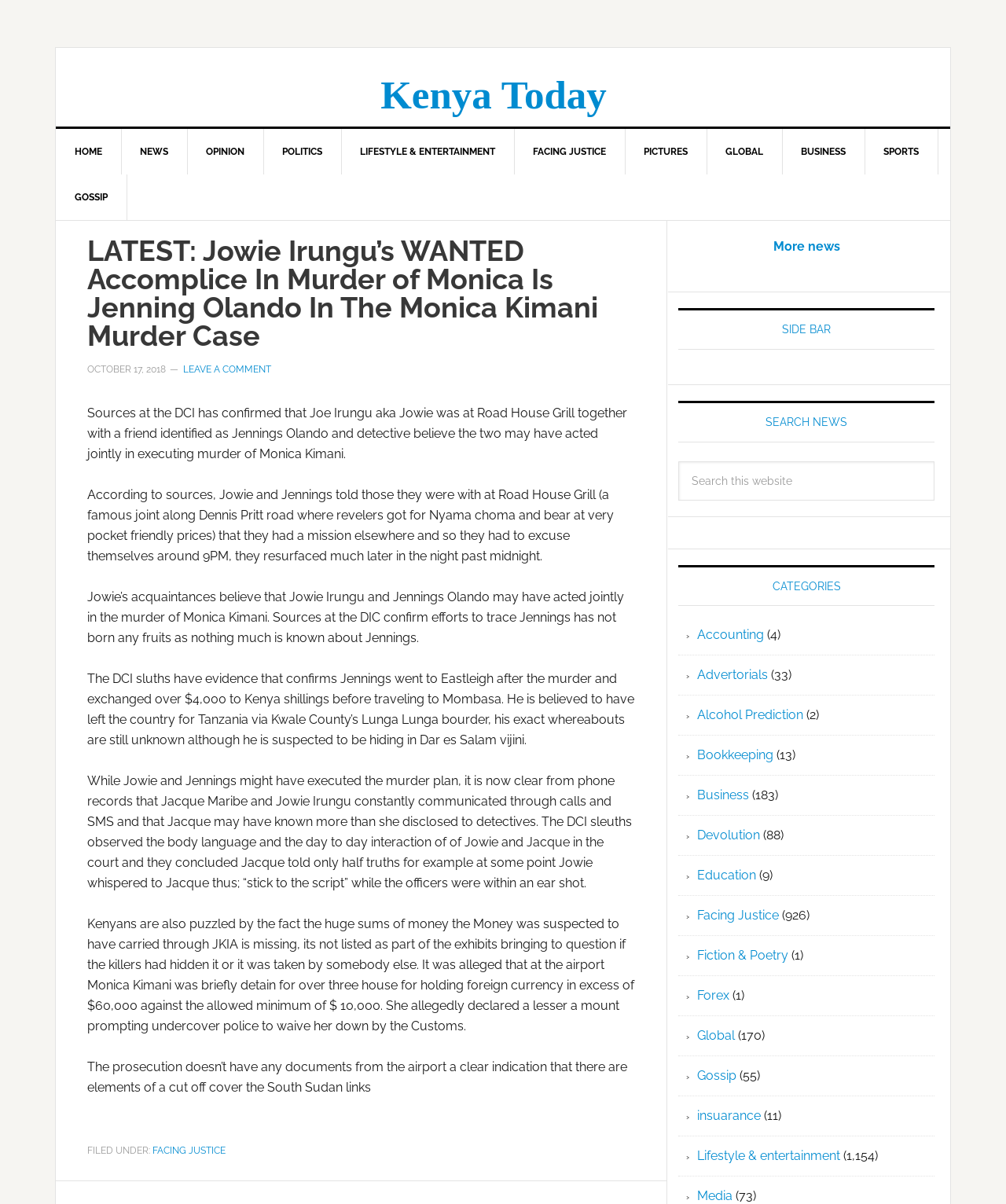Please give a concise answer to this question using a single word or phrase: 
What is the name of the website?

Kenya Today